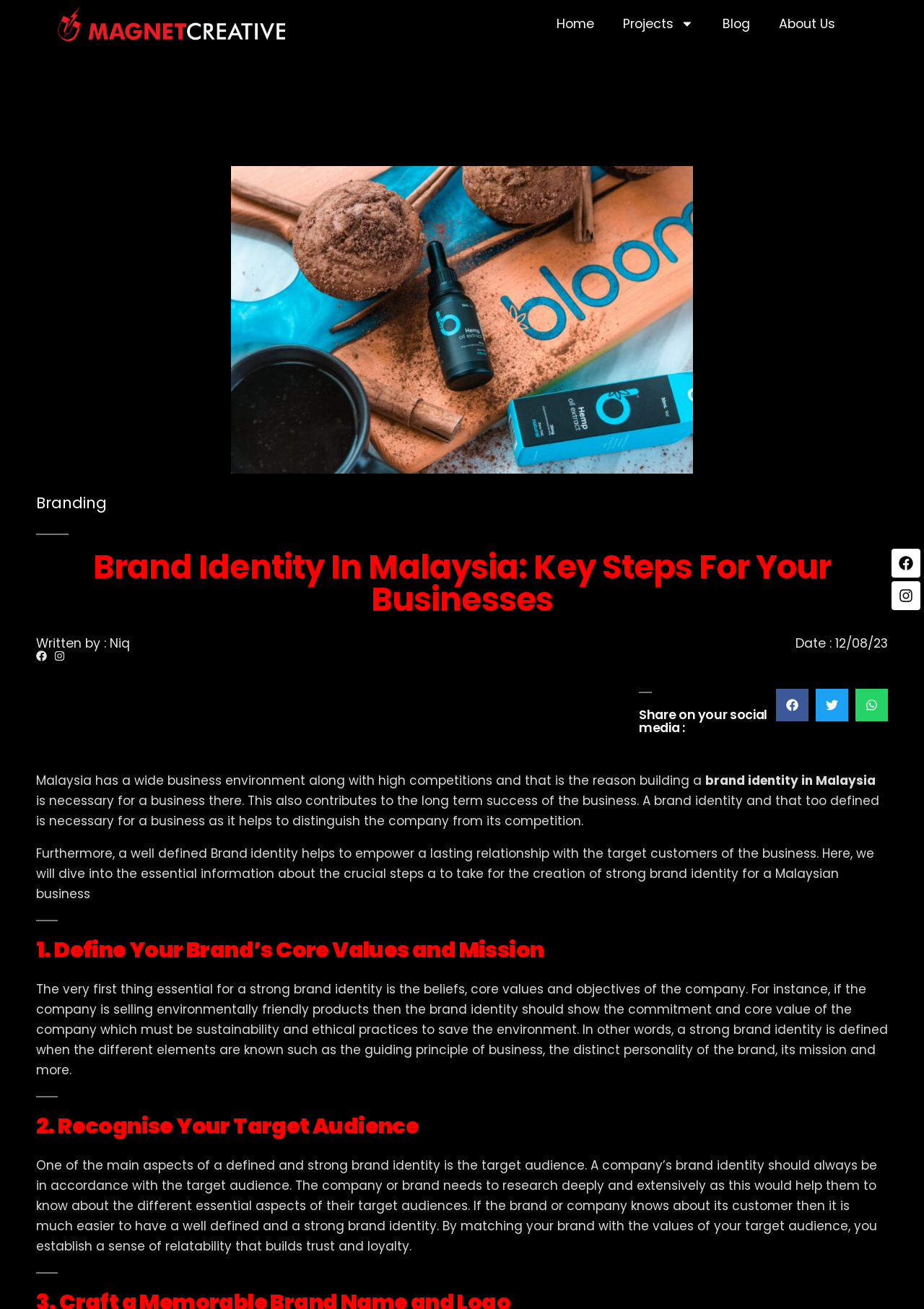What is the logo of the company?
Refer to the screenshot and answer in one word or phrase.

Magnet Creative logo